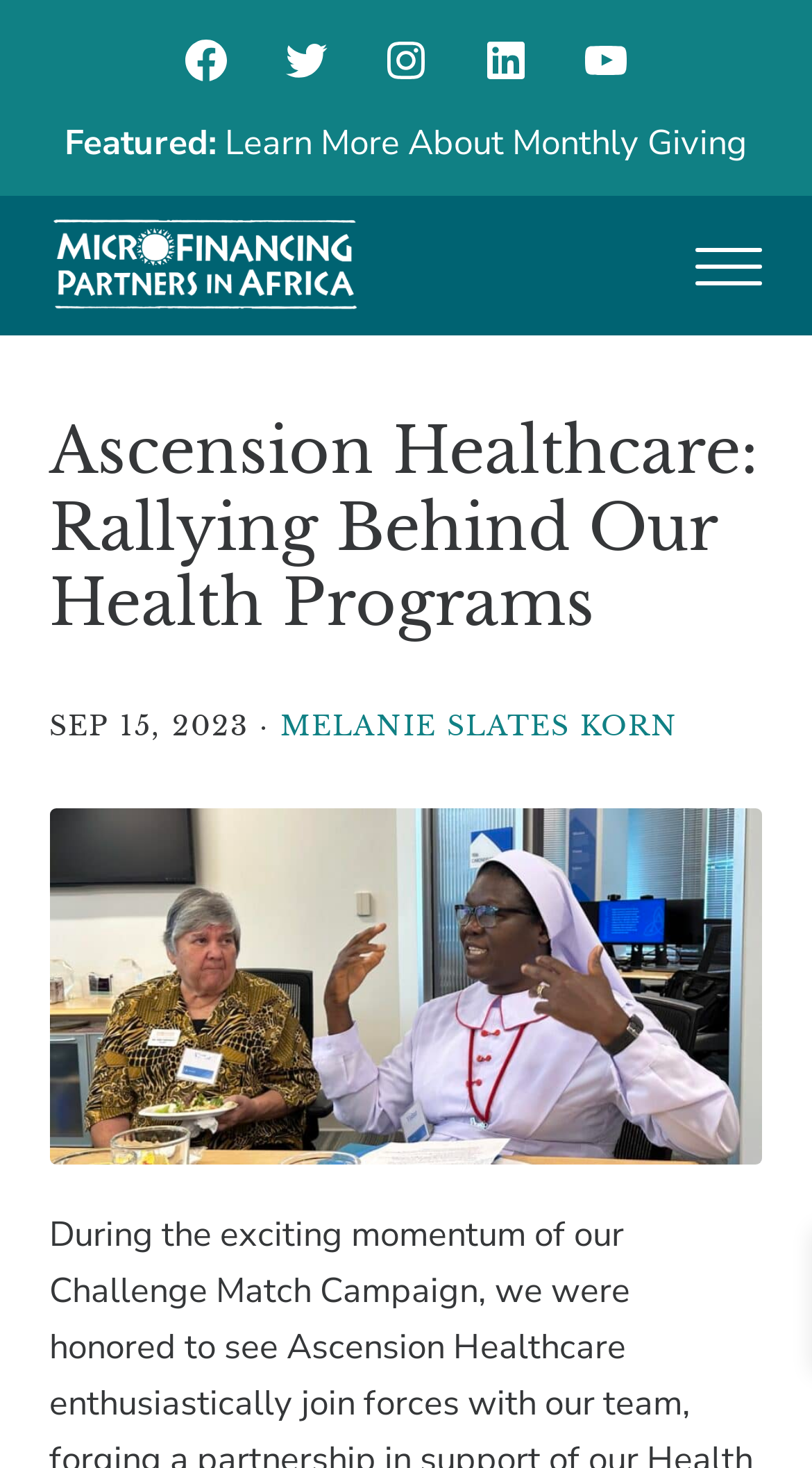Please locate the bounding box coordinates of the element that needs to be clicked to achieve the following instruction: "Read the article by MELANIE SLATES KORN". The coordinates should be four float numbers between 0 and 1, i.e., [left, top, right, bottom].

[0.346, 0.482, 0.835, 0.506]